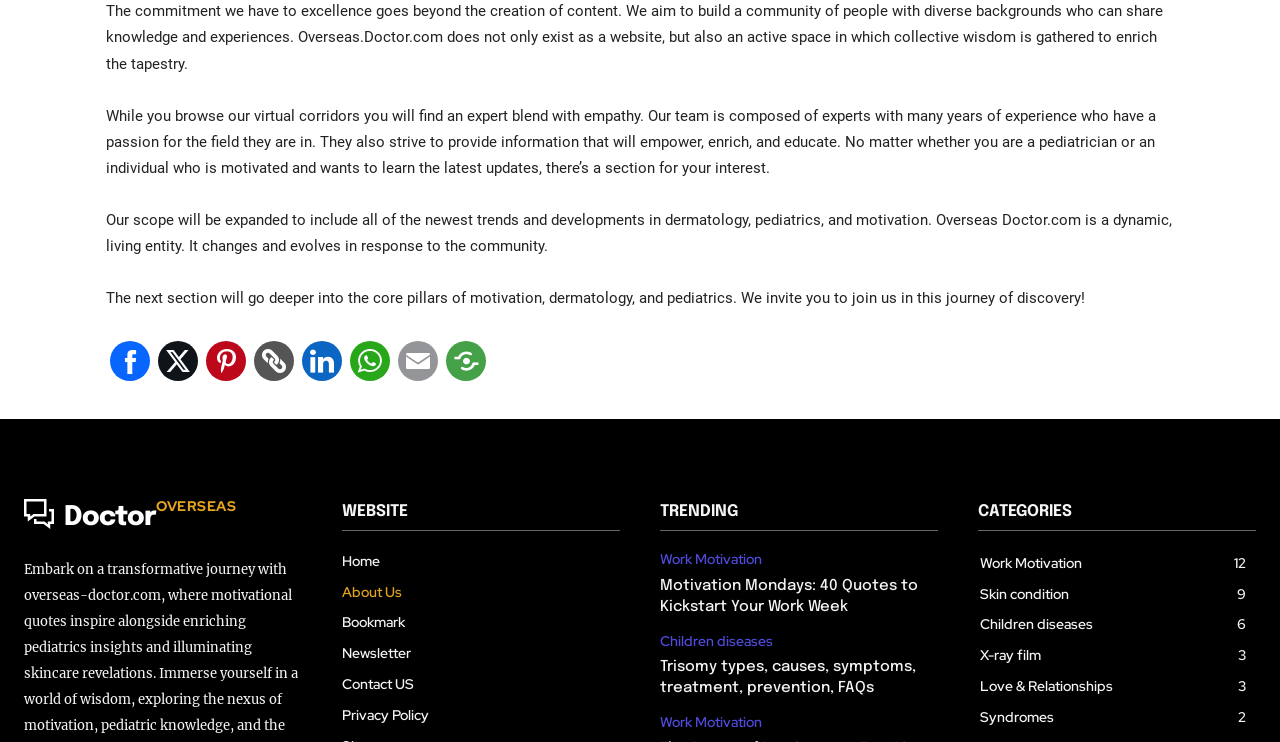Determine the bounding box coordinates of the UI element that matches the following description: "aria-label="Post to X (Twitter)"". The coordinates should be four float numbers between 0 and 1 in the format [left, top, right, bottom].

[0.123, 0.46, 0.155, 0.514]